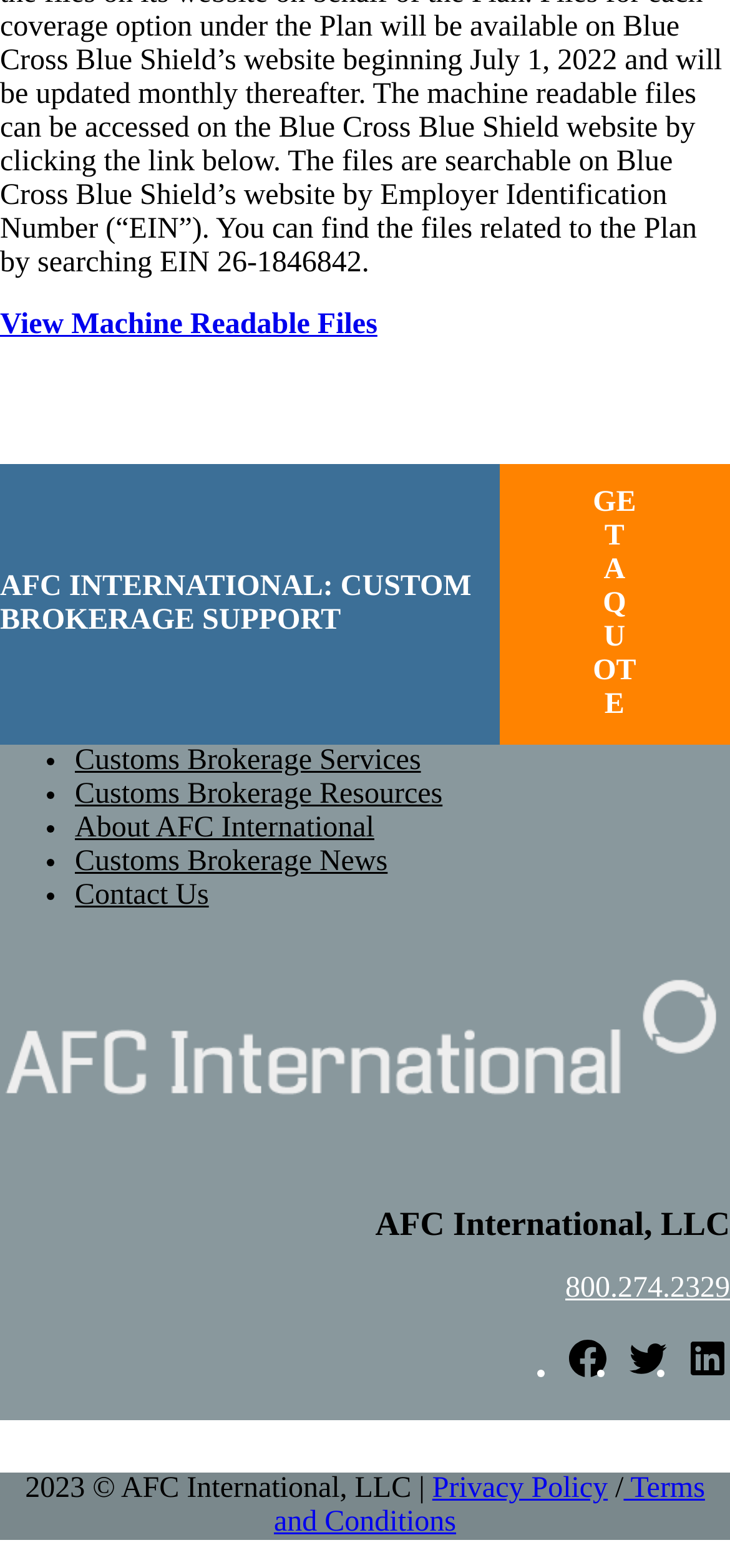Please specify the bounding box coordinates in the format (top-left x, top-left y, bottom-right x, bottom-right y), with values ranging from 0 to 1. Identify the bounding box for the UI component described as follows: 800.274.2329

[0.774, 0.811, 1.0, 0.831]